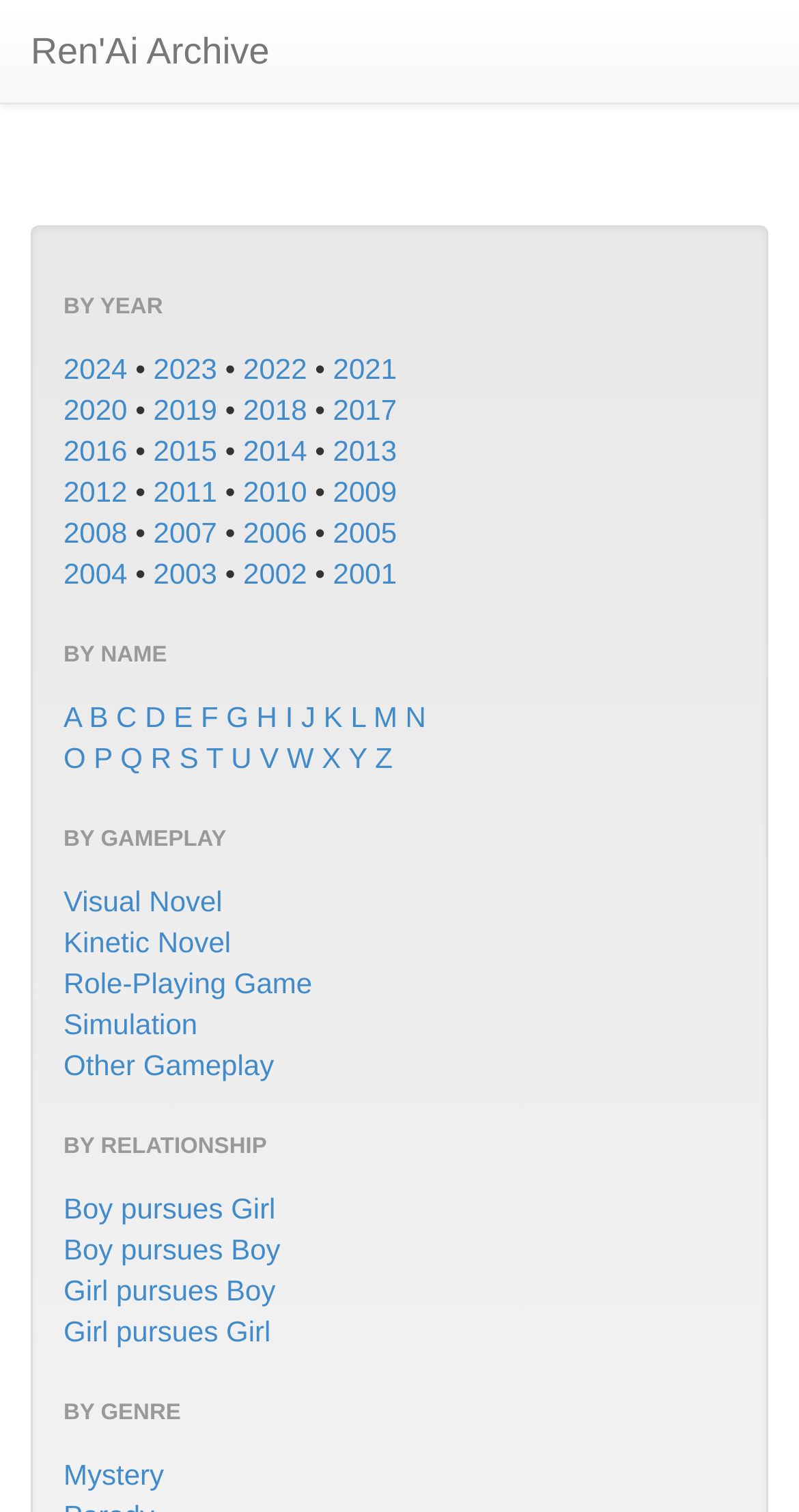How many links are there under 'BY YEAR' category?
Using the visual information, answer the question in a single word or phrase.

24